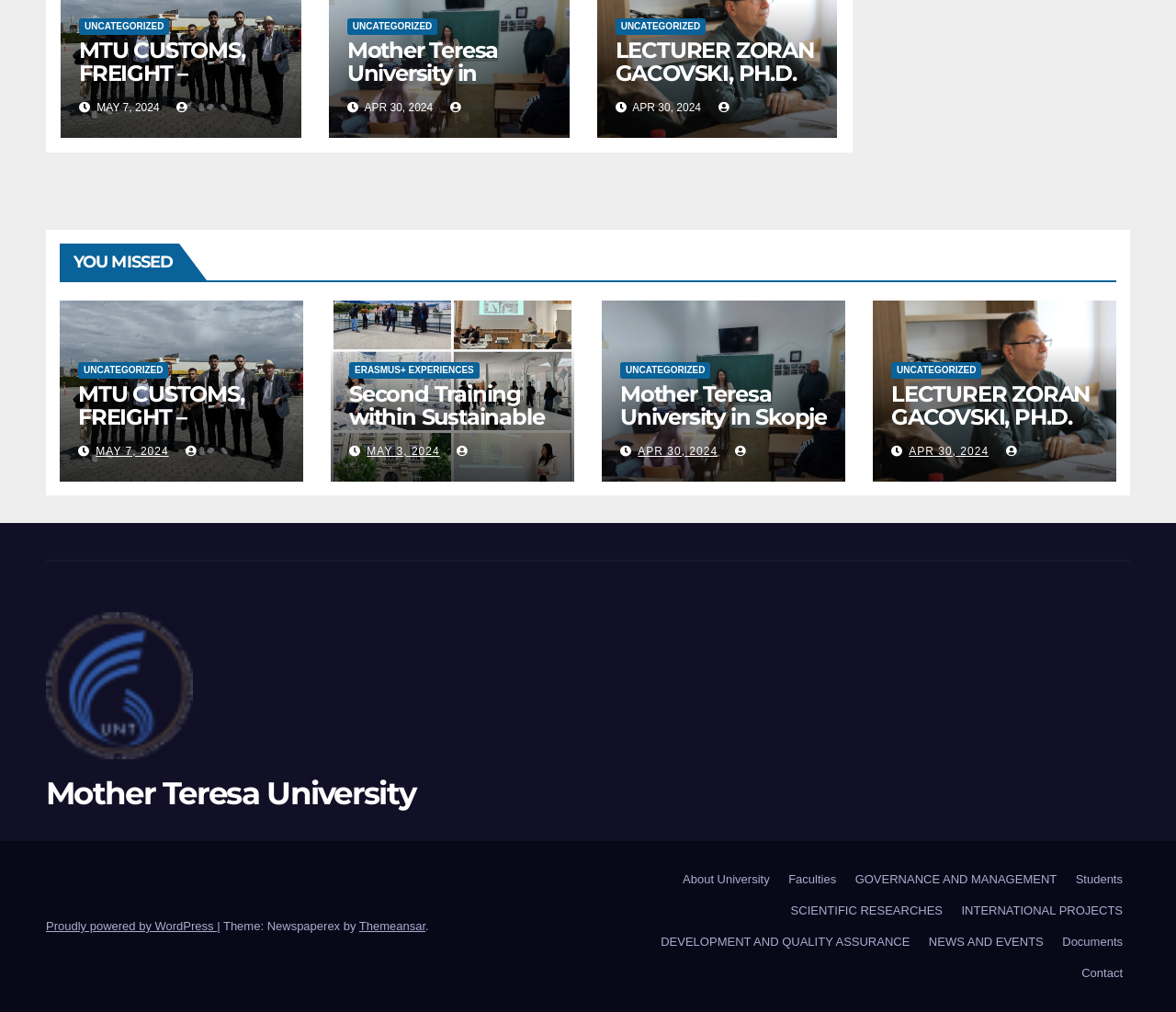Can you find the bounding box coordinates for the element to click on to achieve the instruction: "Read about LECTURER ZORAN GACOVSKI, PH.D. ELECTED PRESIDENT OF MTU SENATE"?

[0.523, 0.036, 0.692, 0.153]